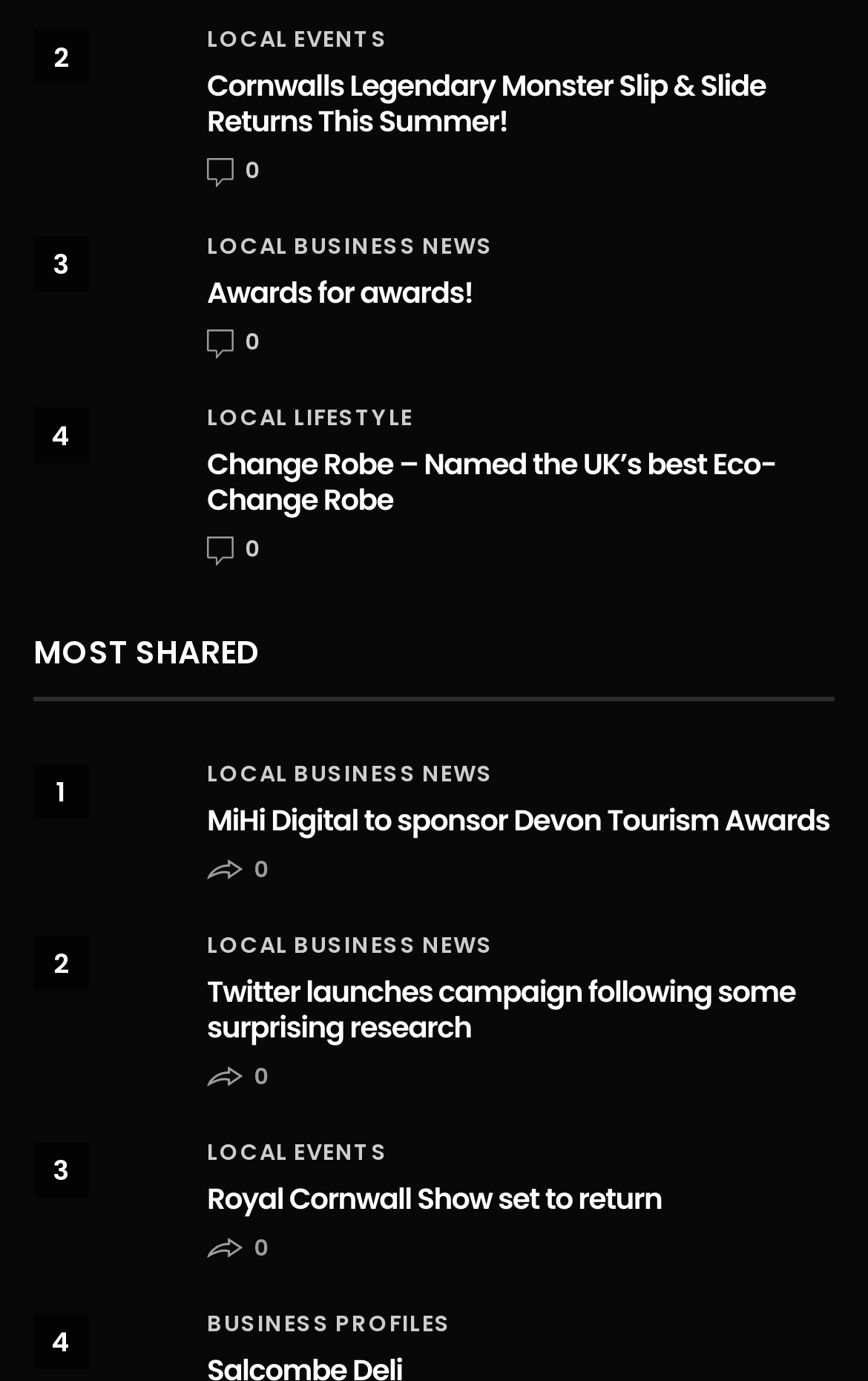Based on the visual content of the image, answer the question thoroughly: What is the last category listed on the webpage?

The last category listed on the webpage is 'BUSINESS PROFILES', which is located at the bottom of the webpage and is a link.